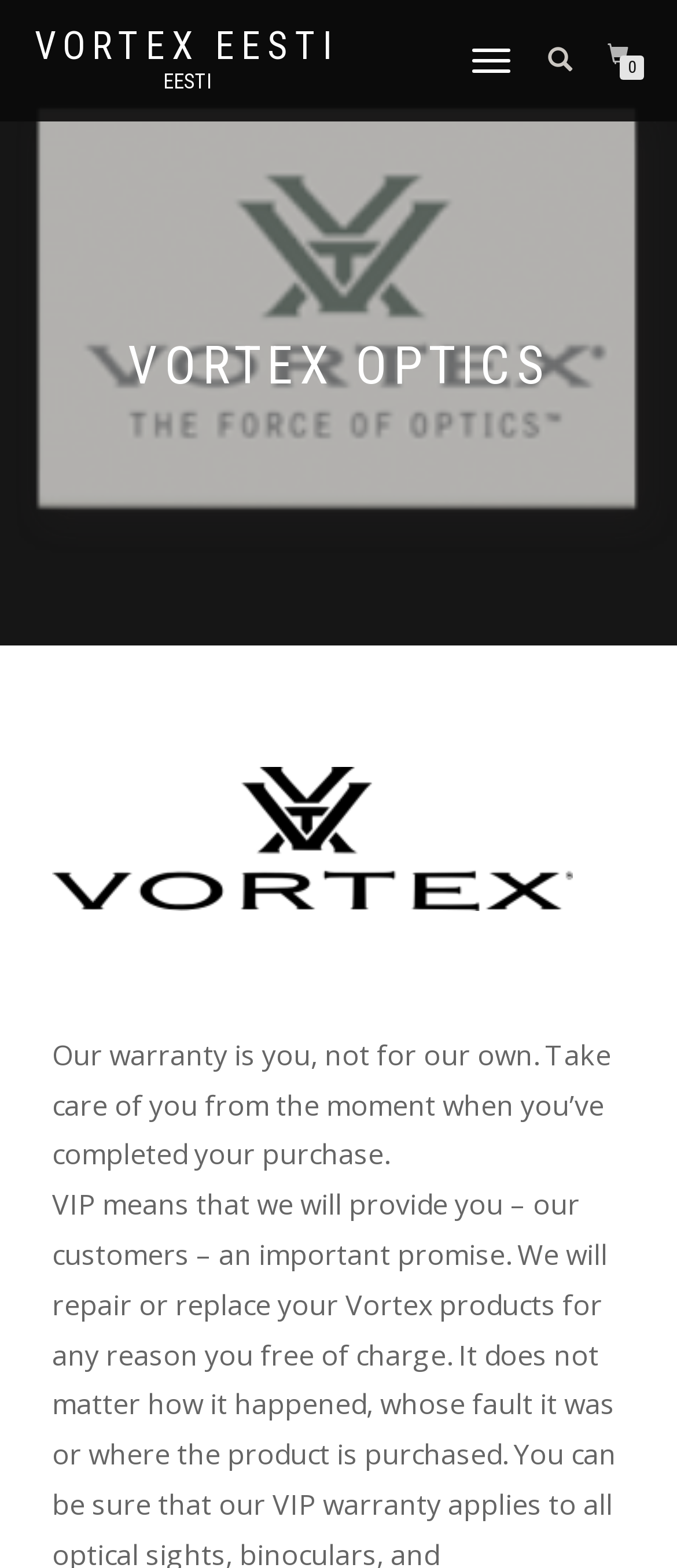What is the focus of the company's warranty?
Using the image, respond with a single word or phrase.

The customer